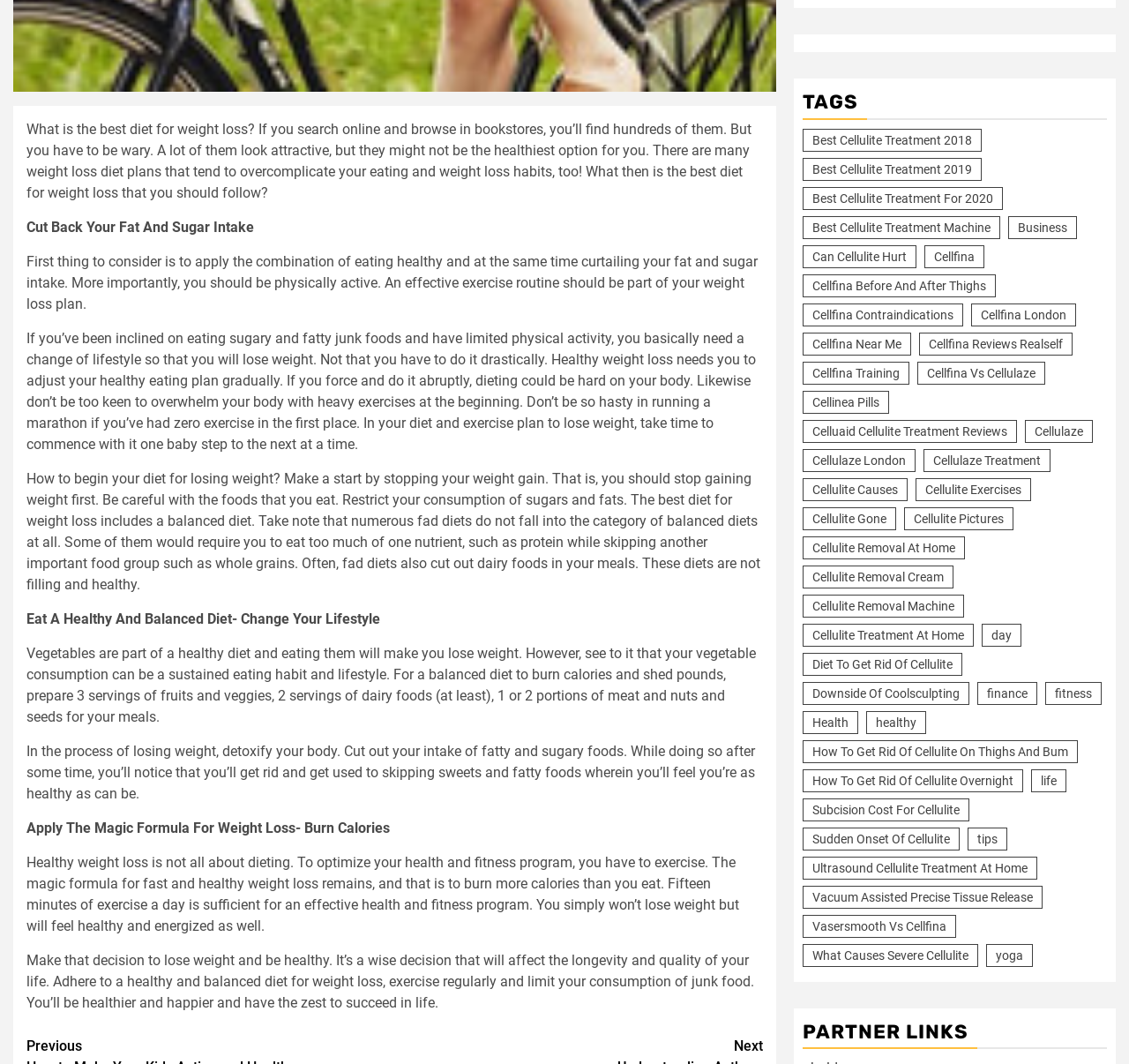What is the main topic of this webpage?
Look at the image and respond with a single word or a short phrase.

Weight loss